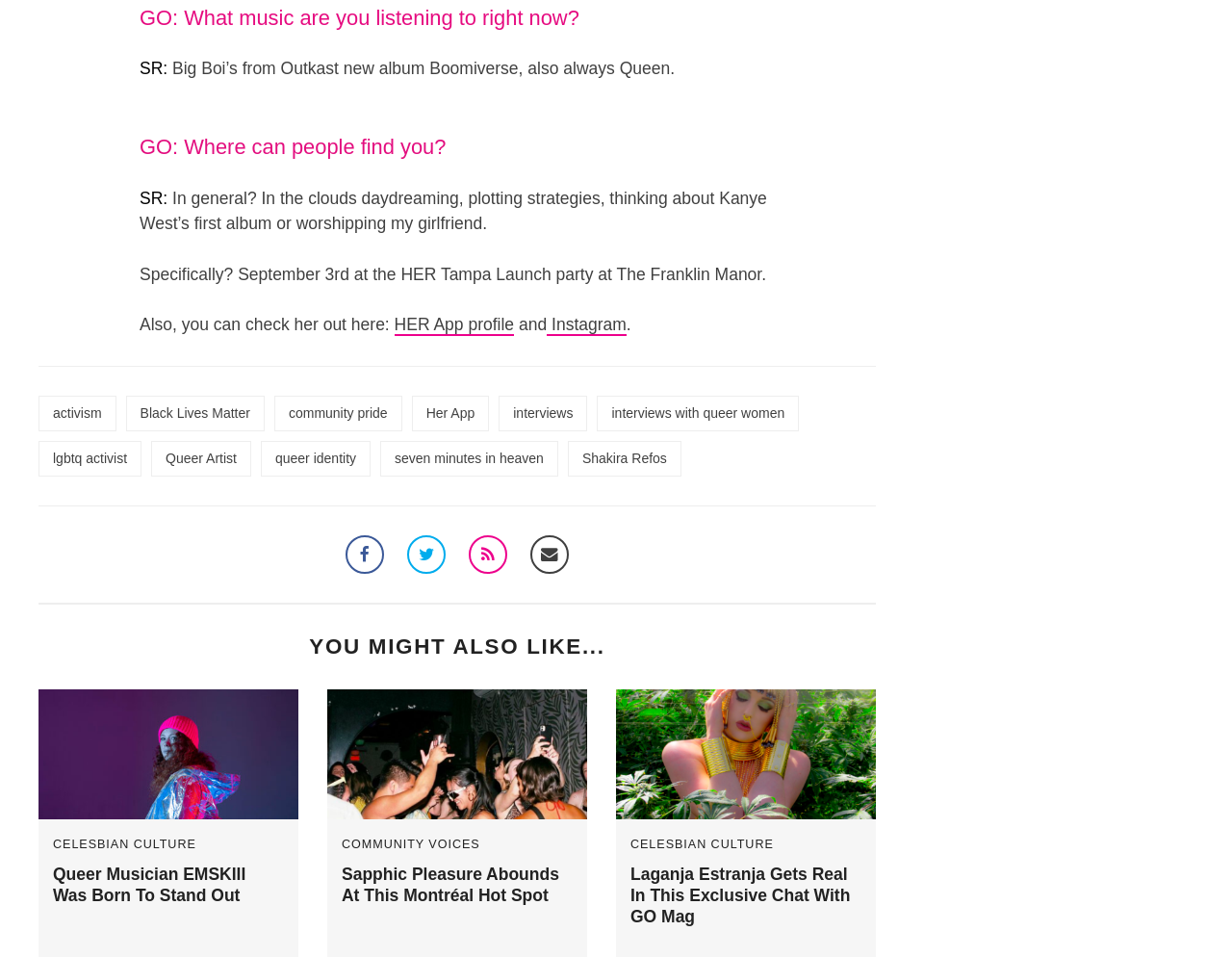Find and indicate the bounding box coordinates of the region you should select to follow the given instruction: "Check out the HER Tampa Launch party event".

[0.113, 0.276, 0.622, 0.296]